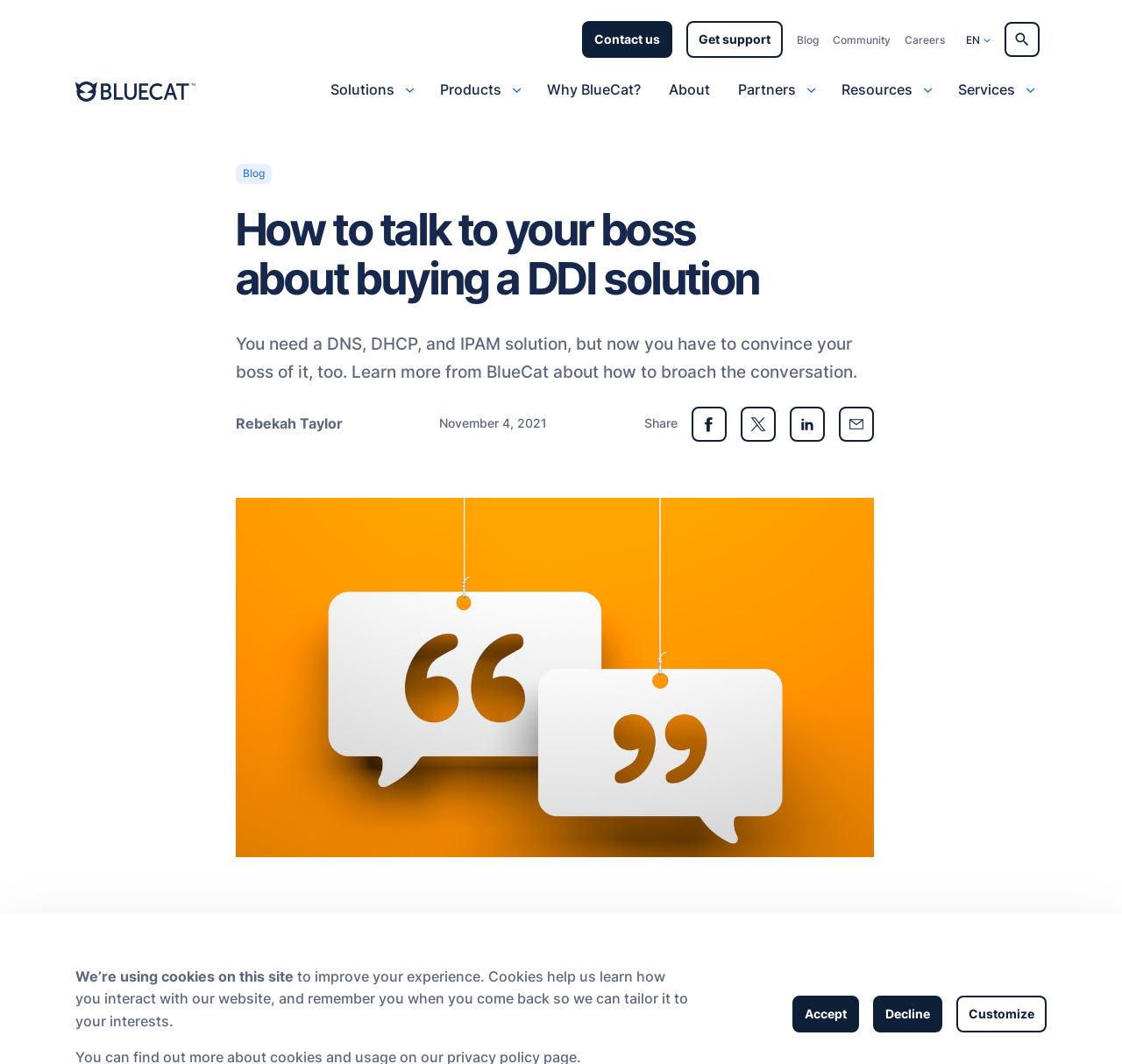Describe all the key features and sections of the webpage thoroughly.

The webpage is about BlueCat Networks, a company that provides DNS, DHCP, and IPAM solutions. At the top of the page, there is a navigation menu with links to "Solutions", "Products", "Why BlueCat?", "About", "Partners", "Resources", and "Services". Below the navigation menu, there is a logo of BlueCat Networks.

The main content of the page is an article titled "How to talk to your boss about buying a DDI solution". The article has a brief introduction that explains the need for a DNS, DHCP, and IPAM solution and the importance of convincing one's boss to invest in it. The introduction is followed by a brief overview of the article's content.

To the right of the article, there is a sidebar with links to various resources, including "Blog", "View all solutions", "View all products", and "Get support". There are also social media links to share the article on Facebook, Twitter, LinkedIn, and Email.

Below the article, there is a section with a heading "The Change Ready Network" that describes the benefits of having a change-ready network. This section has a "Read more" link and an image.

The page also has a footer section with links to "Contact us", "Get support", "Blog", "Community", "Careers", and a combobox with a dropdown menu. There is also a copyright notice and a message about the use of cookies on the site.

Throughout the page, there are several images and figures, including a logo of BlueCat Networks, icons for social media links, and an image related to the article's content.